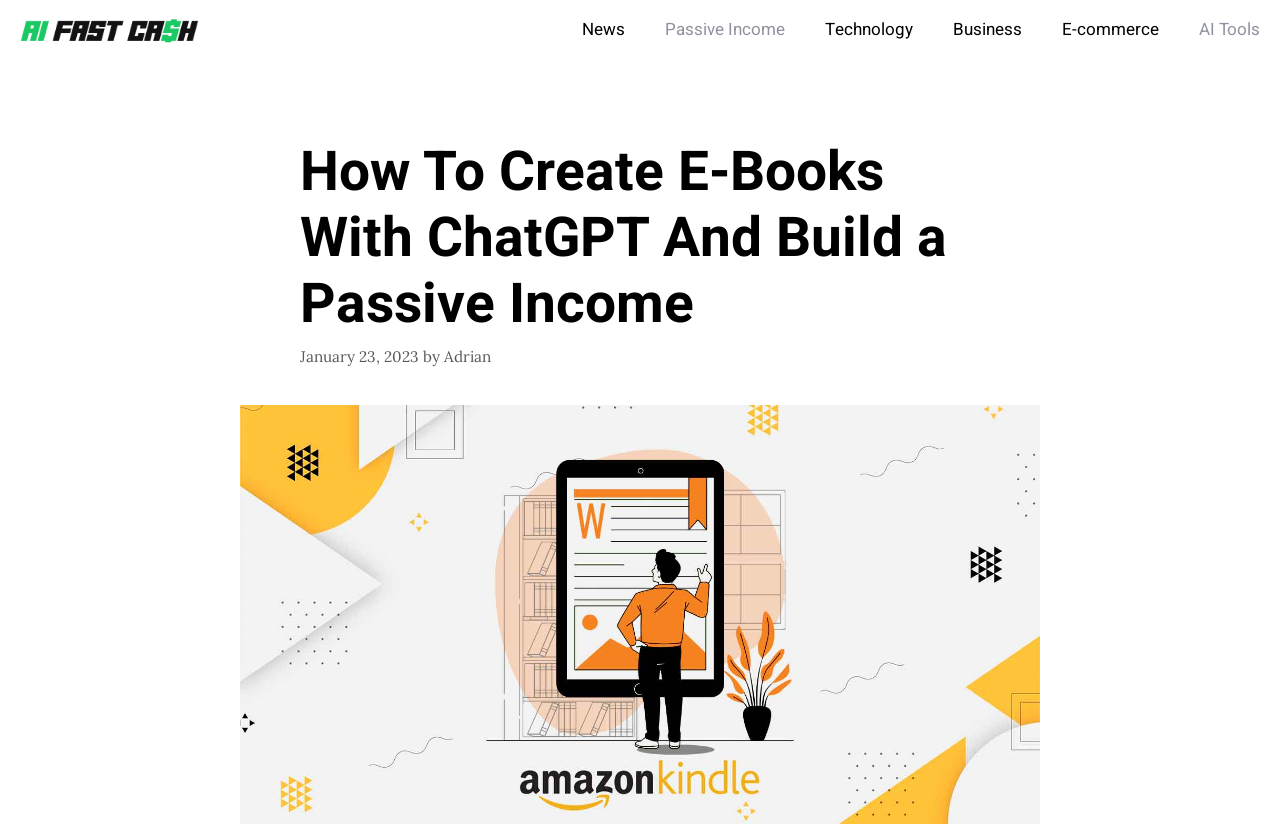Answer the following query with a single word or phrase:
What is the name of the website?

AIFastCash